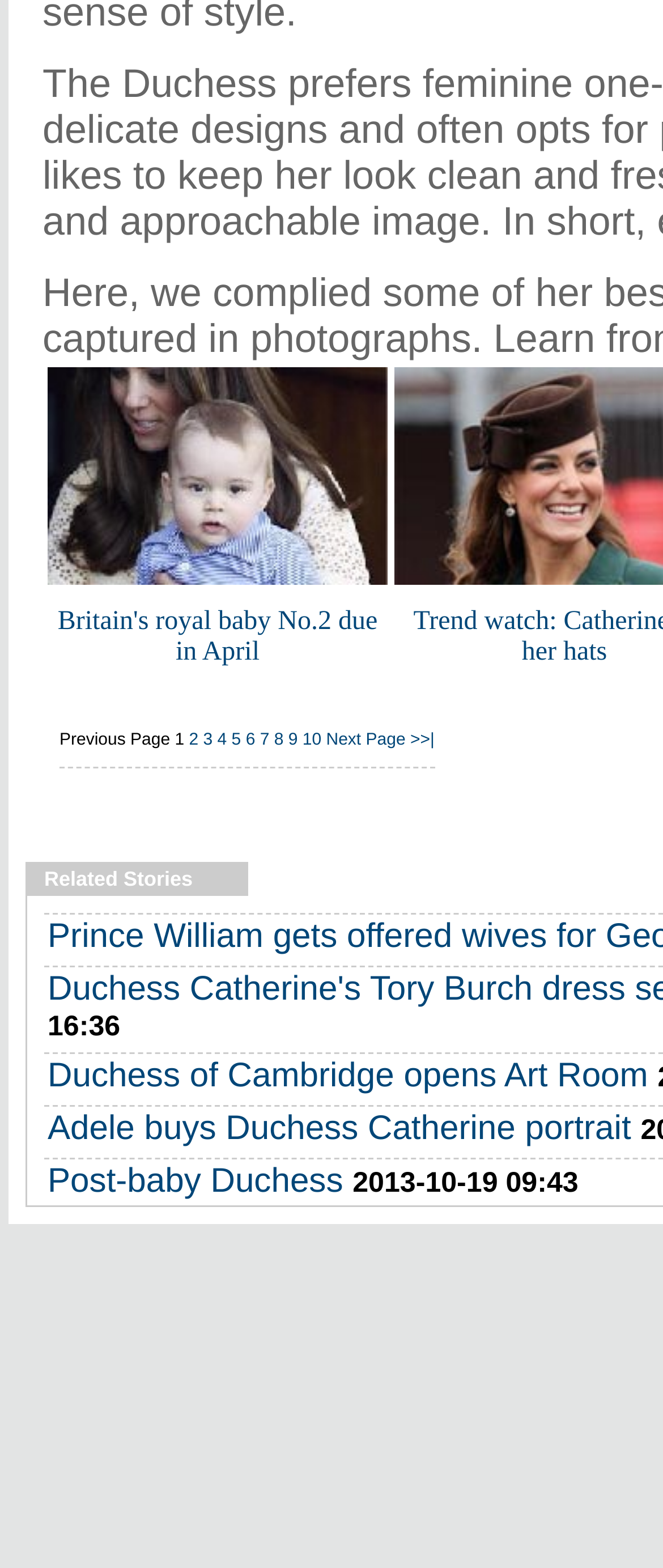What is the position of the 'Next Page' link?
Using the details from the image, give an elaborate explanation to answer the question.

The 'Next Page' link is located on the right side of the pagination section, with a bounding box coordinate of [0.492, 0.467, 0.612, 0.479].